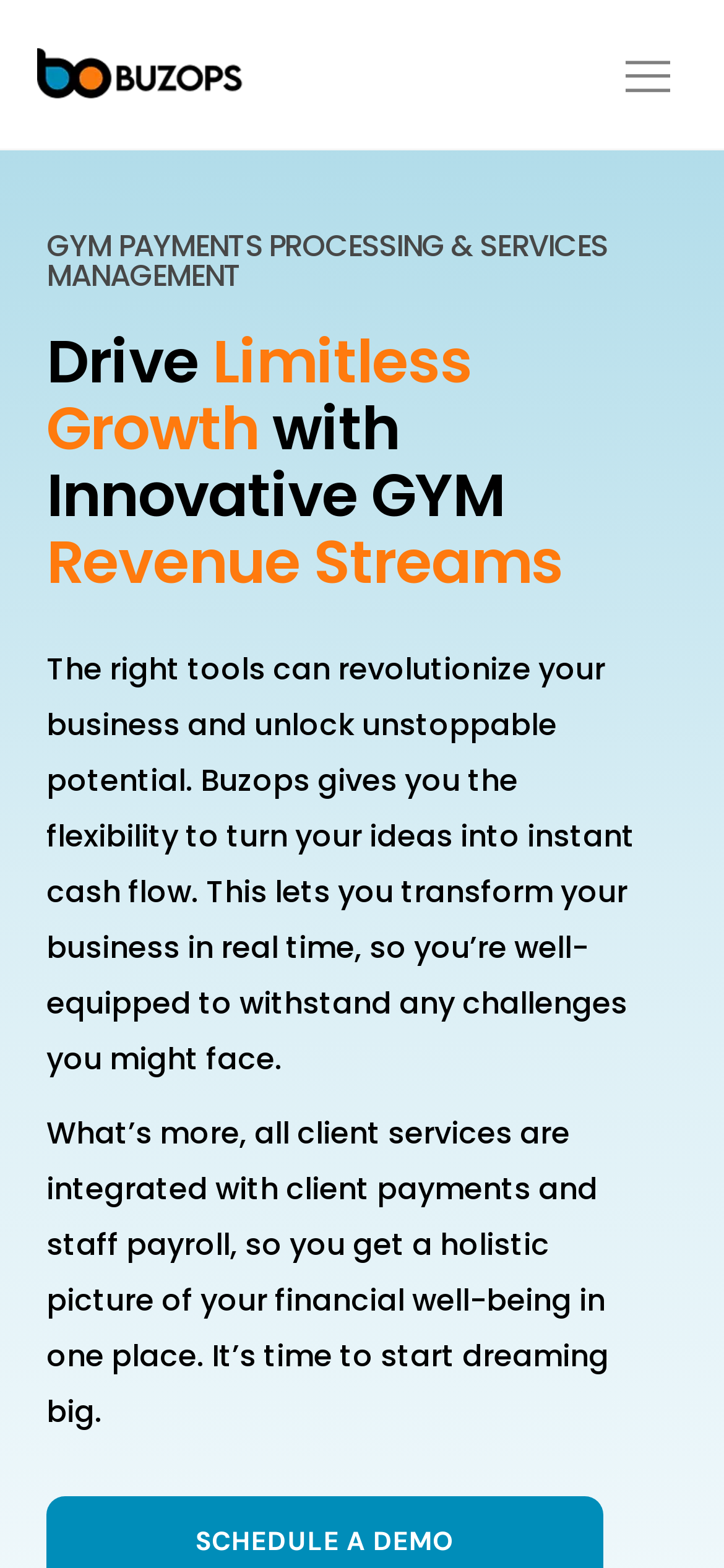Give a succinct answer to this question in a single word or phrase: 
What is the main purpose of Buzops?

Payment and services management